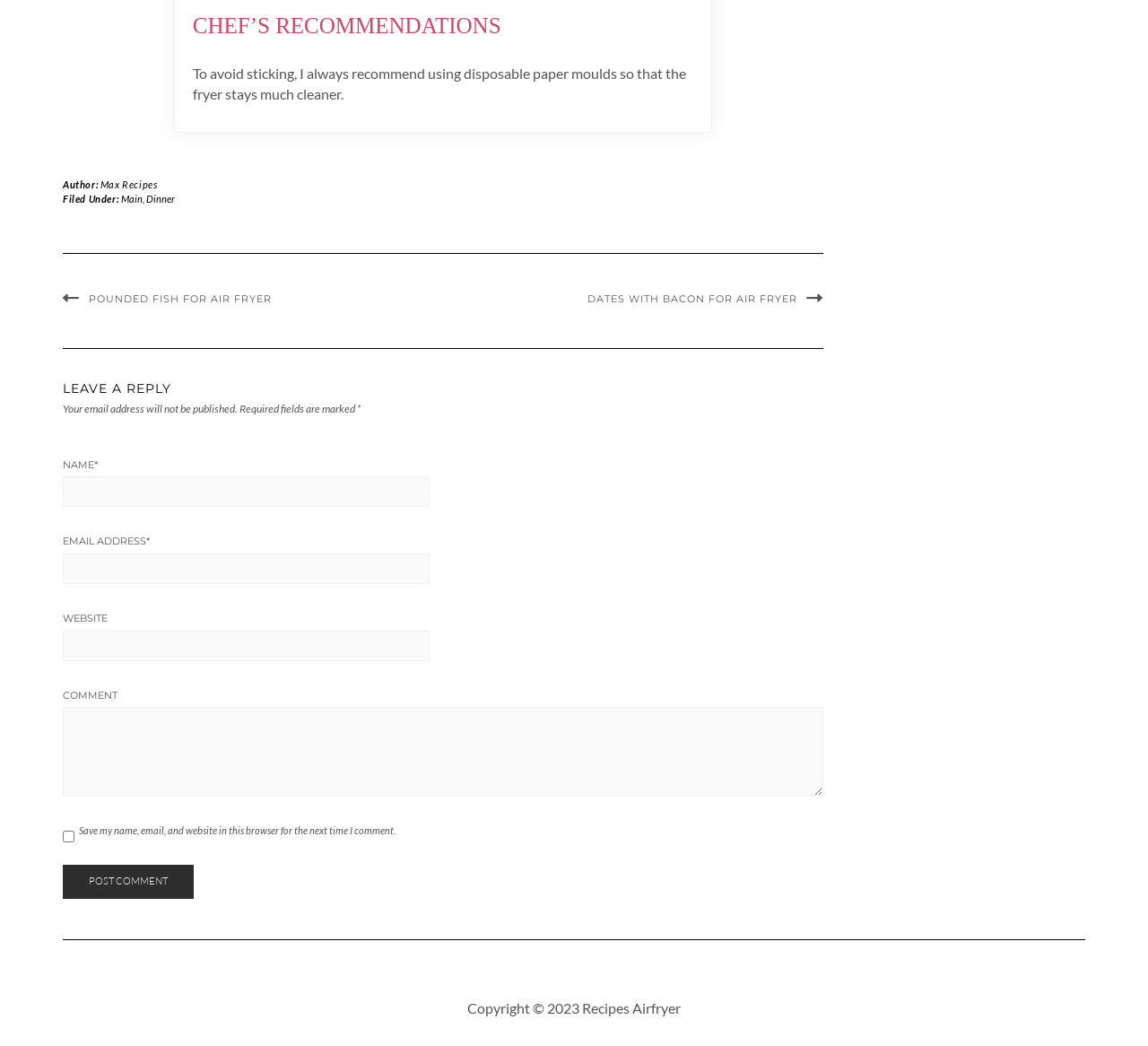Identify the bounding box coordinates of the area that should be clicked in order to complete the given instruction: "Click on the 'Max Recipes' link". The bounding box coordinates should be four float numbers between 0 and 1, i.e., [left, top, right, bottom].

[0.087, 0.171, 0.137, 0.182]